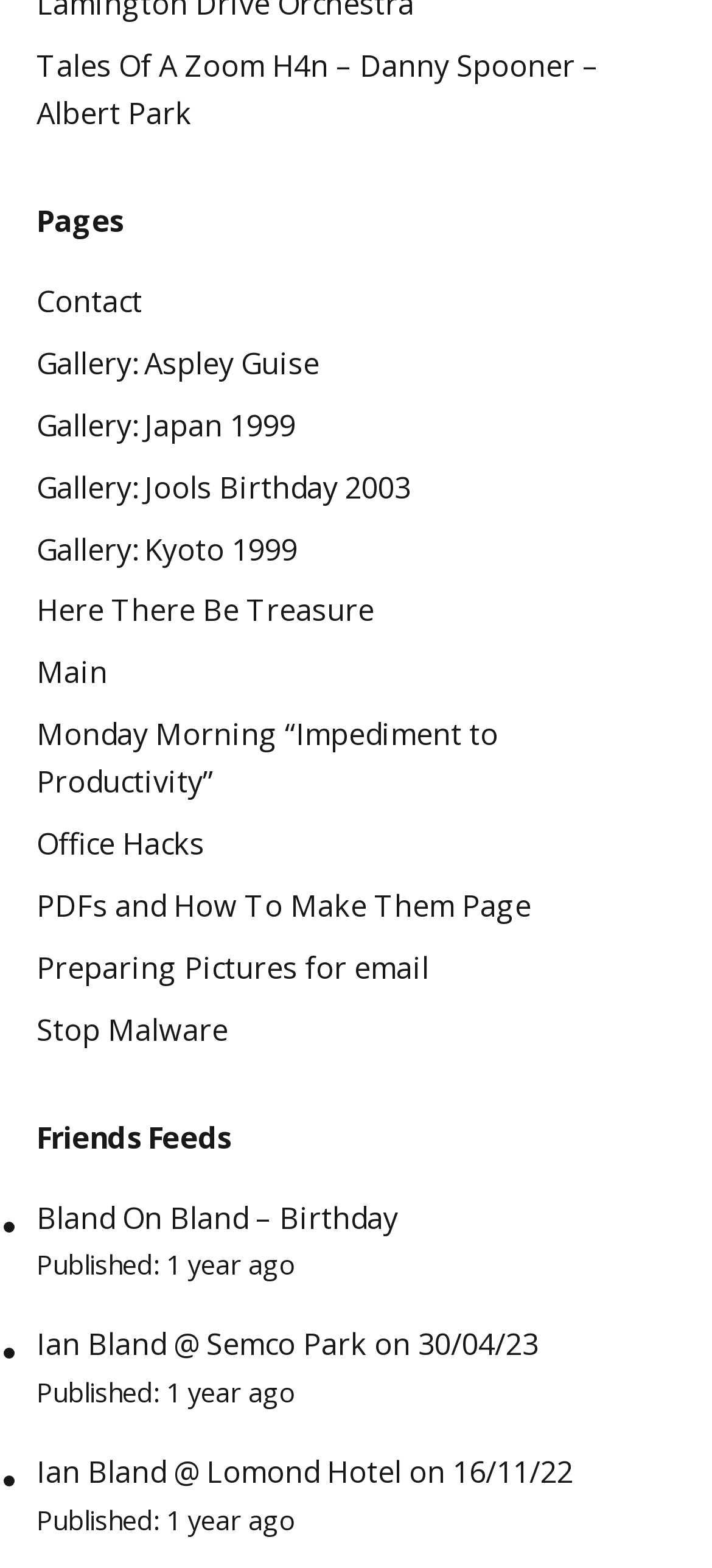Answer in one word or a short phrase: 
What is the text of the second link under the 'Friends Feeds' heading?

Ian Bland @ Semco Park on 30/04/23